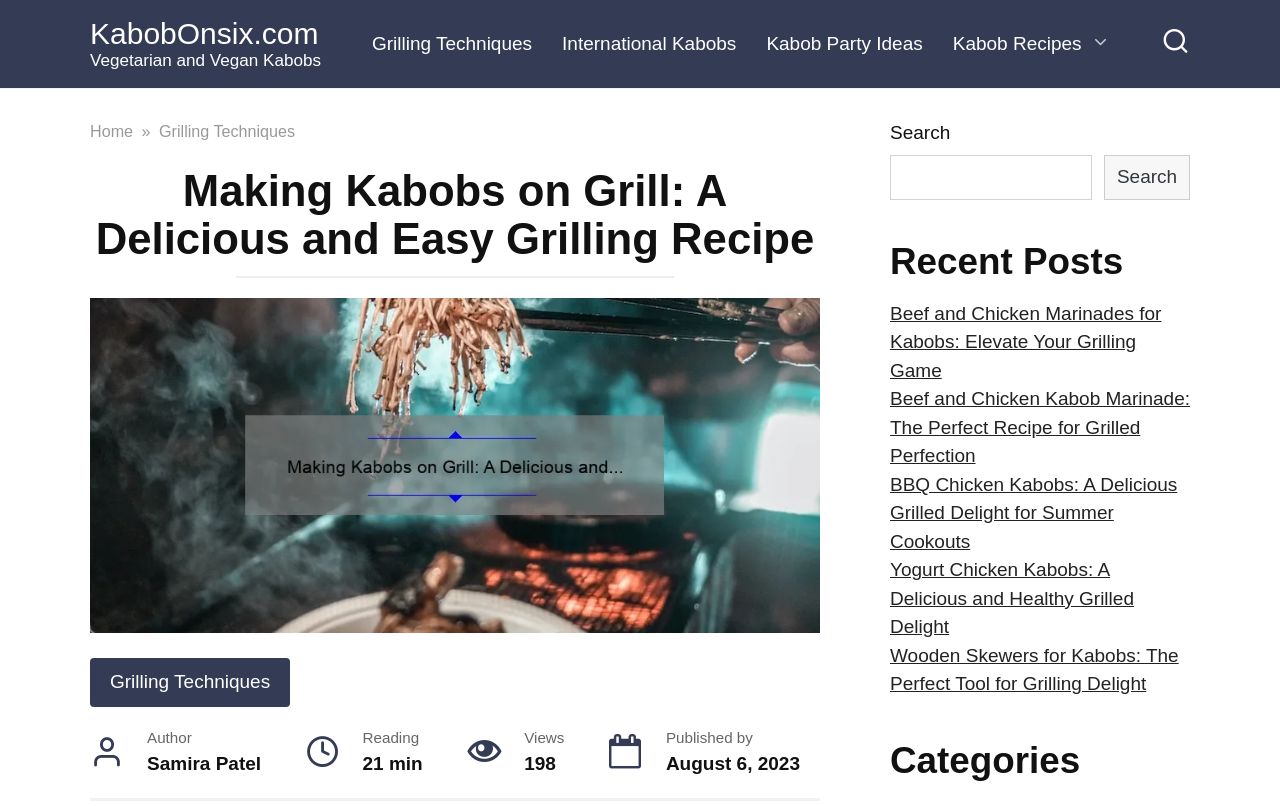Please find and generate the text of the main heading on the webpage.

Making Kabobs on Grill: A Delicious and Easy Grilling Recipe